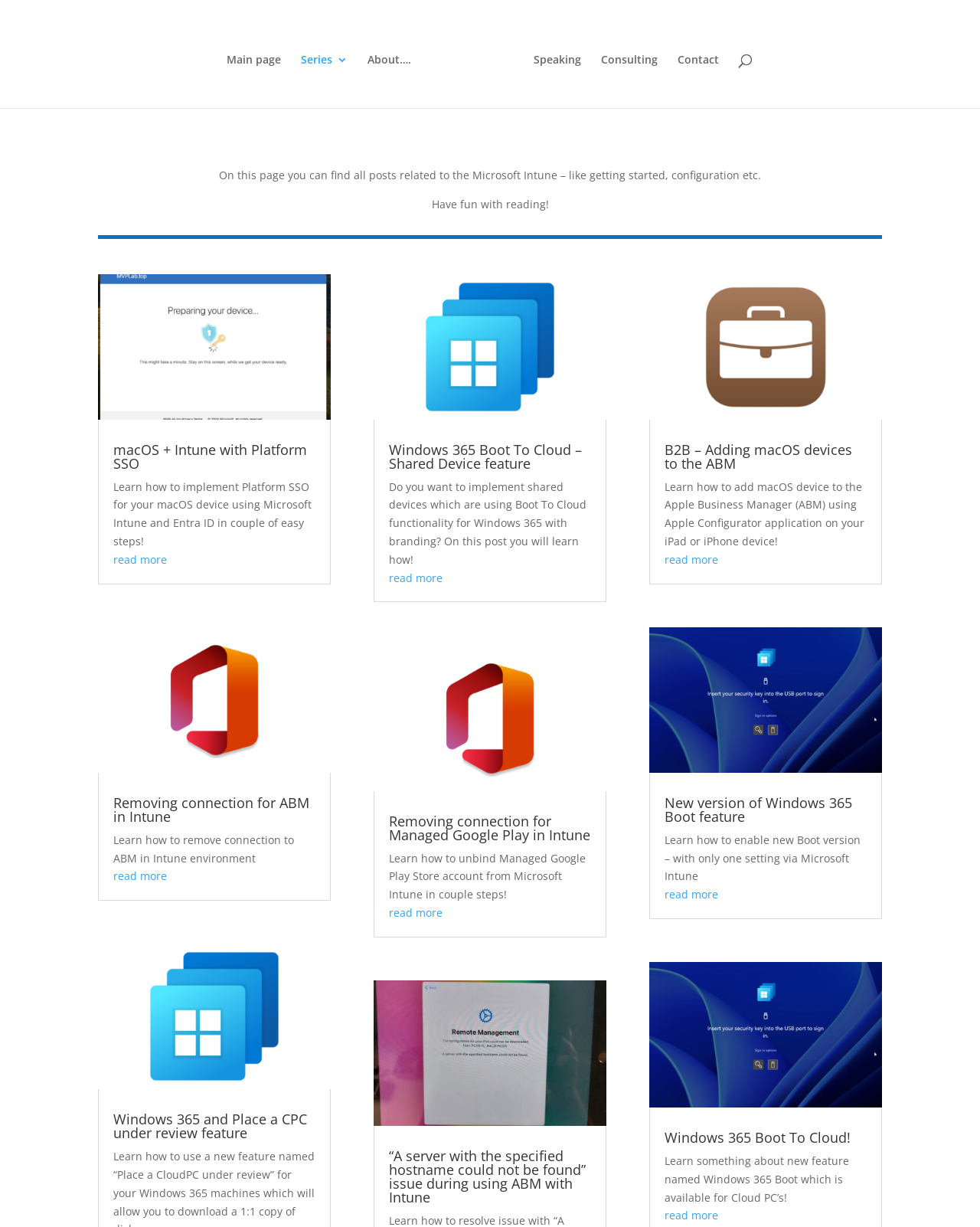Produce a meticulous description of the webpage.

This webpage is about Microsoft Intune, a cloud-based endpoint management solution. At the top, there are several links to navigate to different sections of the website, including "Main page", "Series 3", "About….", "Piesik.me", "Speaking", "Consulting", and "Contact". 

Below the navigation links, there is a brief introduction to the webpage, stating that it contains posts related to Microsoft Intune, such as getting started and configuration. 

The main content of the webpage is divided into several articles, each with a heading, a brief summary, and a "read more" link. The articles are arranged in a grid-like structure, with two columns. 

The first article is about implementing Platform SSO for macOS devices using Microsoft Intune and Entra ID. The second article discusses removing connections for ABM in Intune. The third article is about Windows 365 and the "Place a CPC under review" feature. 

The fourth article is about Windows 365 Boot To Cloud – Shared Device feature, and the fifth article discusses removing connections for Managed Google Play in Intune. The sixth article addresses the issue of "A server with the specified hostname could not be found" when using ABM with Intune. 

The seventh article is about adding macOS devices to the Apple Business Manager (ABM) using Apple Configurator. The eighth article discusses the new version of Windows 365 Boot feature. The ninth article is about Windows 365 Boot To Cloud! 

Each article has an accompanying image, and the headings are in a larger font size than the summaries. The "read more" links are placed below each summary, allowing users to access the full article.